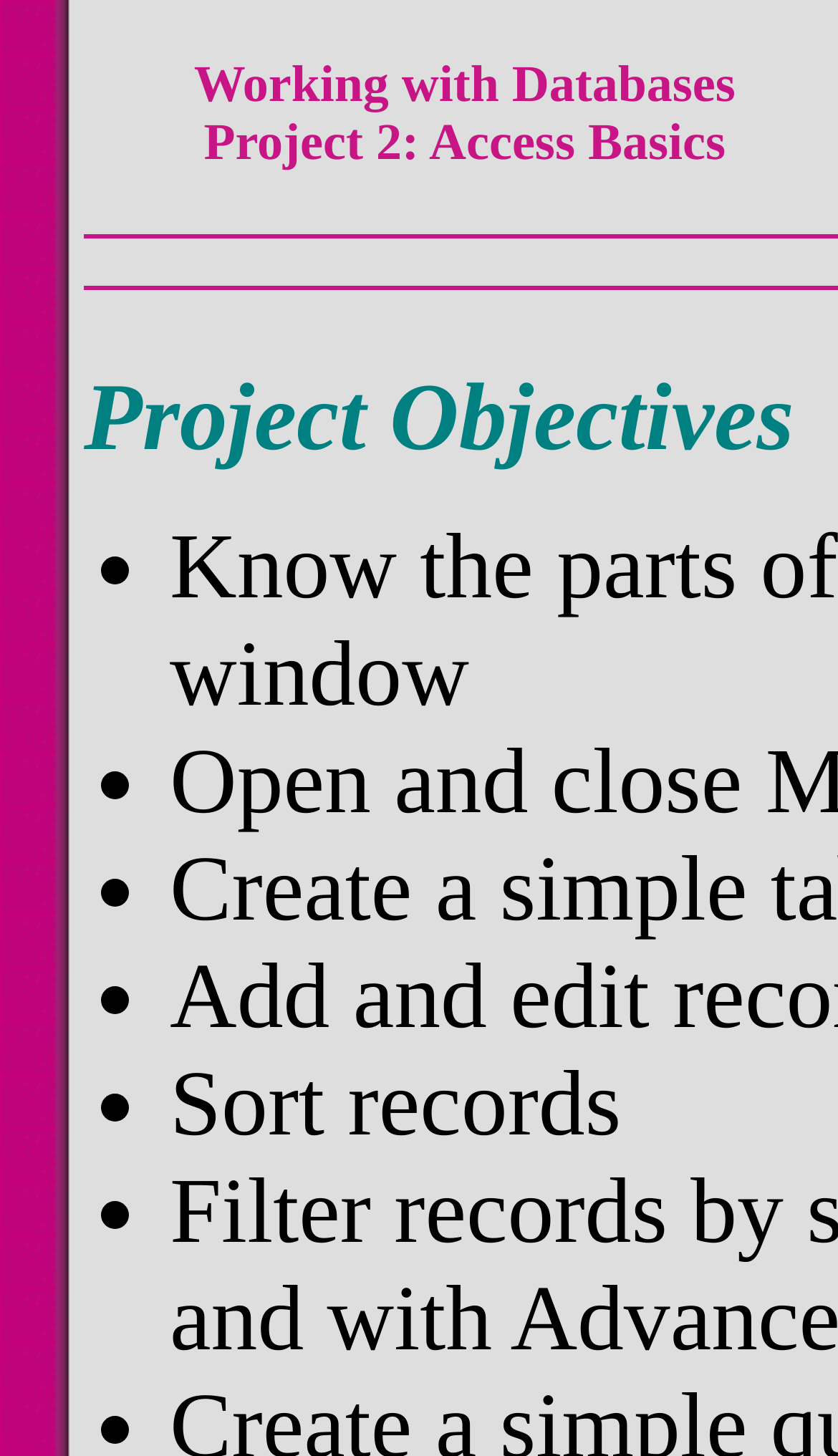Please provide a comprehensive answer to the question based on the screenshot: What is the theme of the webpage?

The meta description and the content of the webpage, including the list of database-related operations, indicate that the theme of the webpage is working with databases.